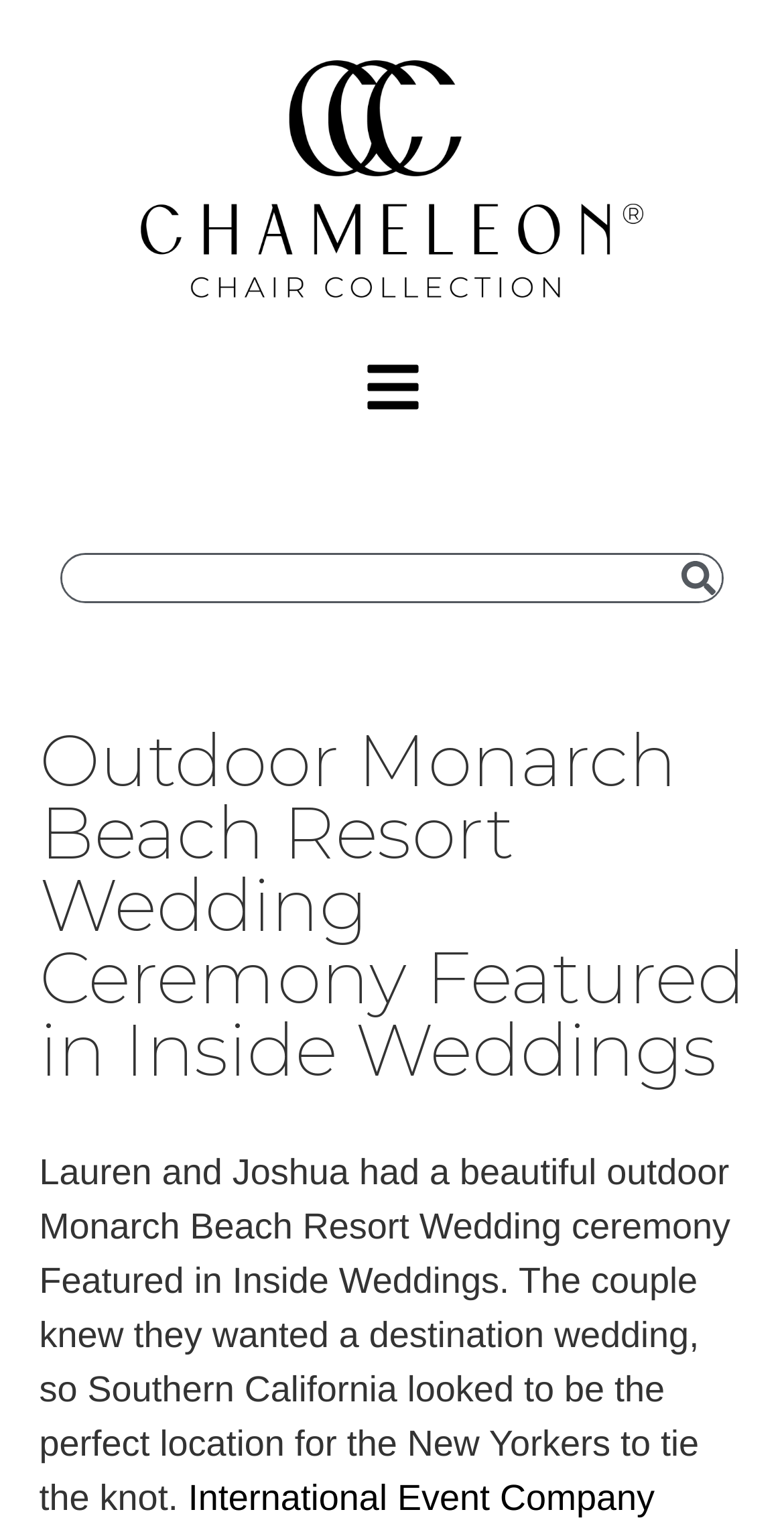Find the bounding box coordinates corresponding to the UI element with the description: "Living Will". The coordinates should be formatted as [left, top, right, bottom], with values as floats between 0 and 1.

None